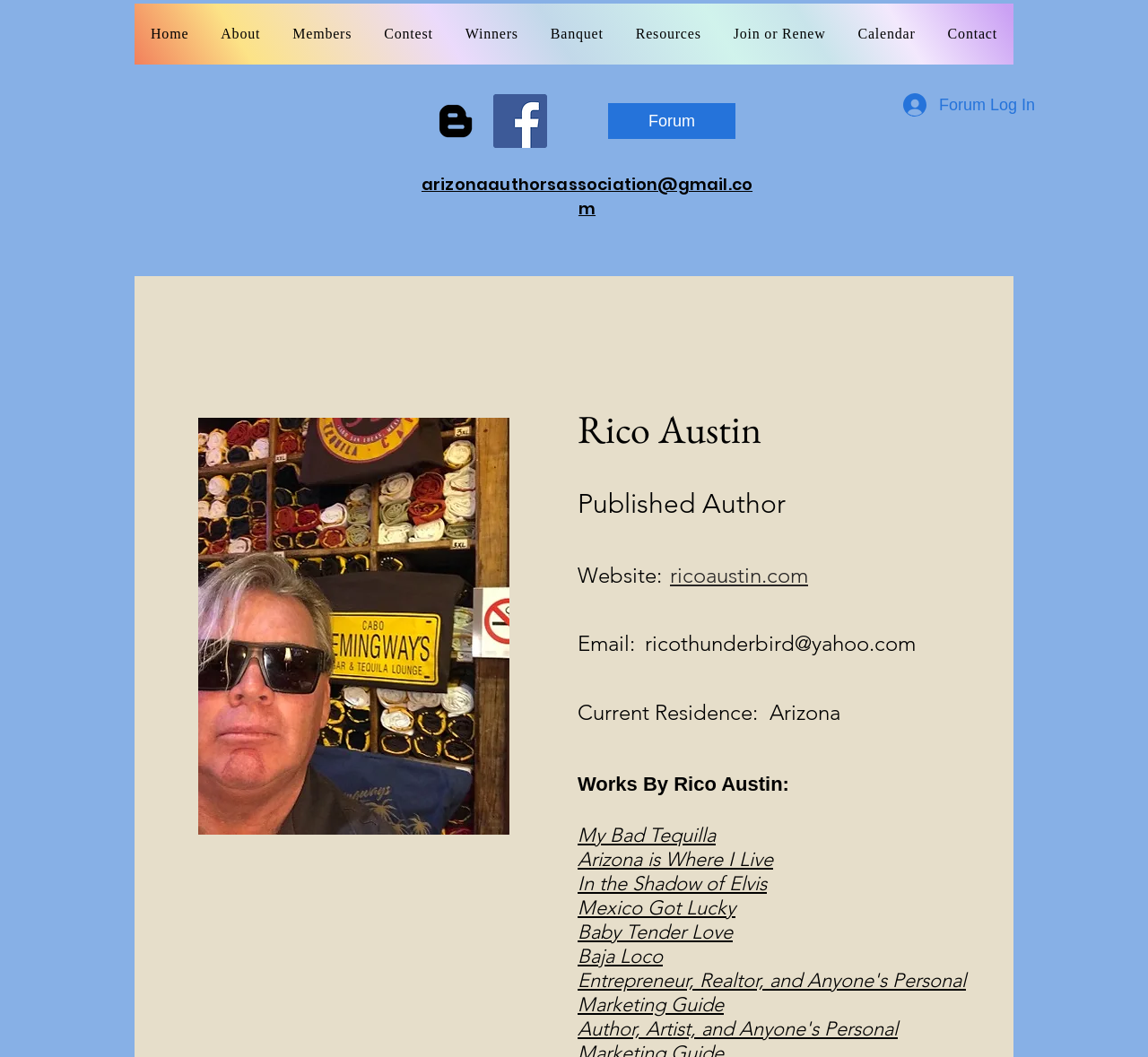Based on what you see in the screenshot, provide a thorough answer to this question: What is the title of the first book listed?

The title of the first book listed is obtained from the link element 'My Bad Tequilla' with bounding box coordinates [0.503, 0.779, 0.623, 0.802].